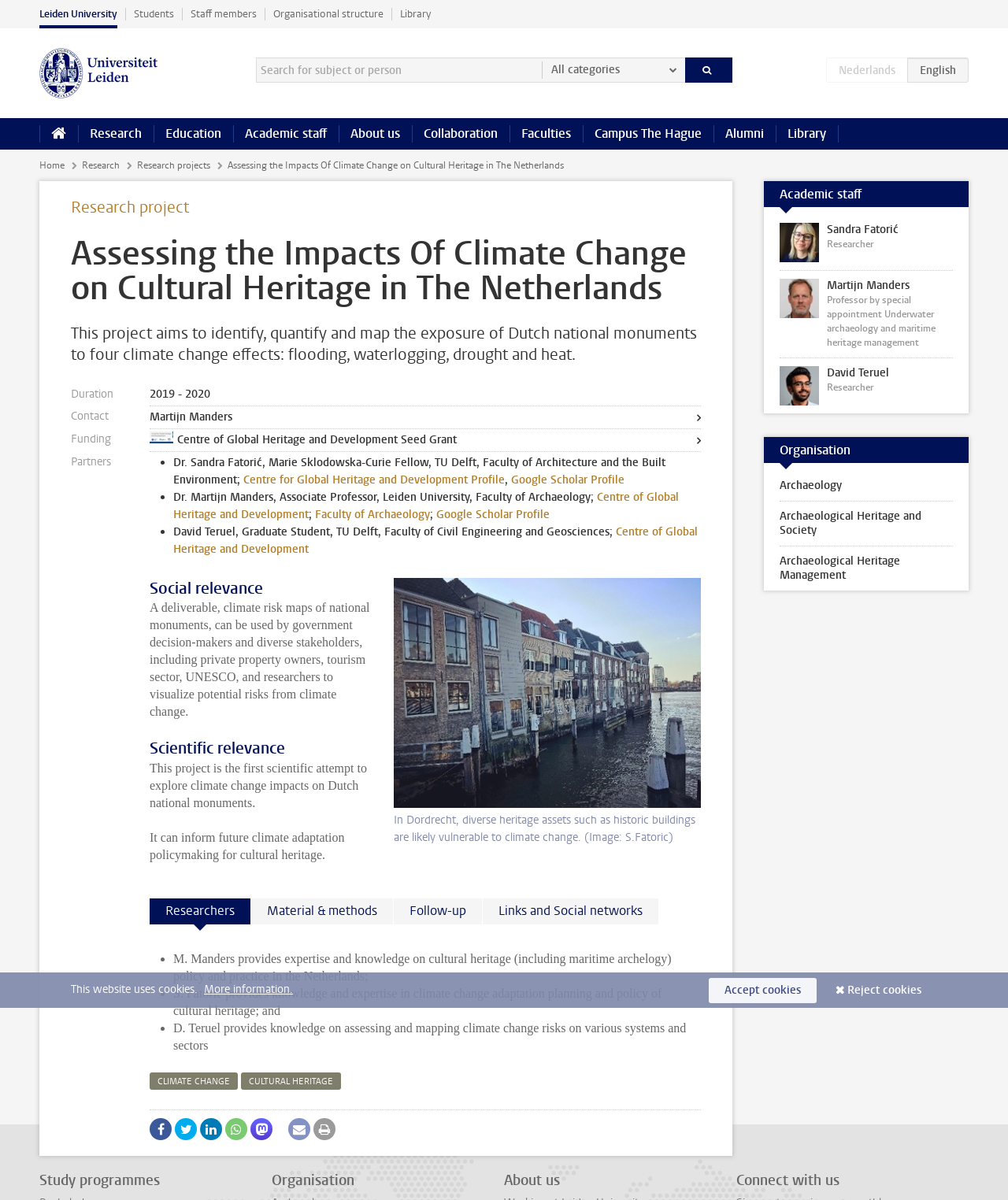What is the funding source for the project? Examine the screenshot and reply using just one word or a brief phrase.

Centre of Global Heritage and Development Seed Grant